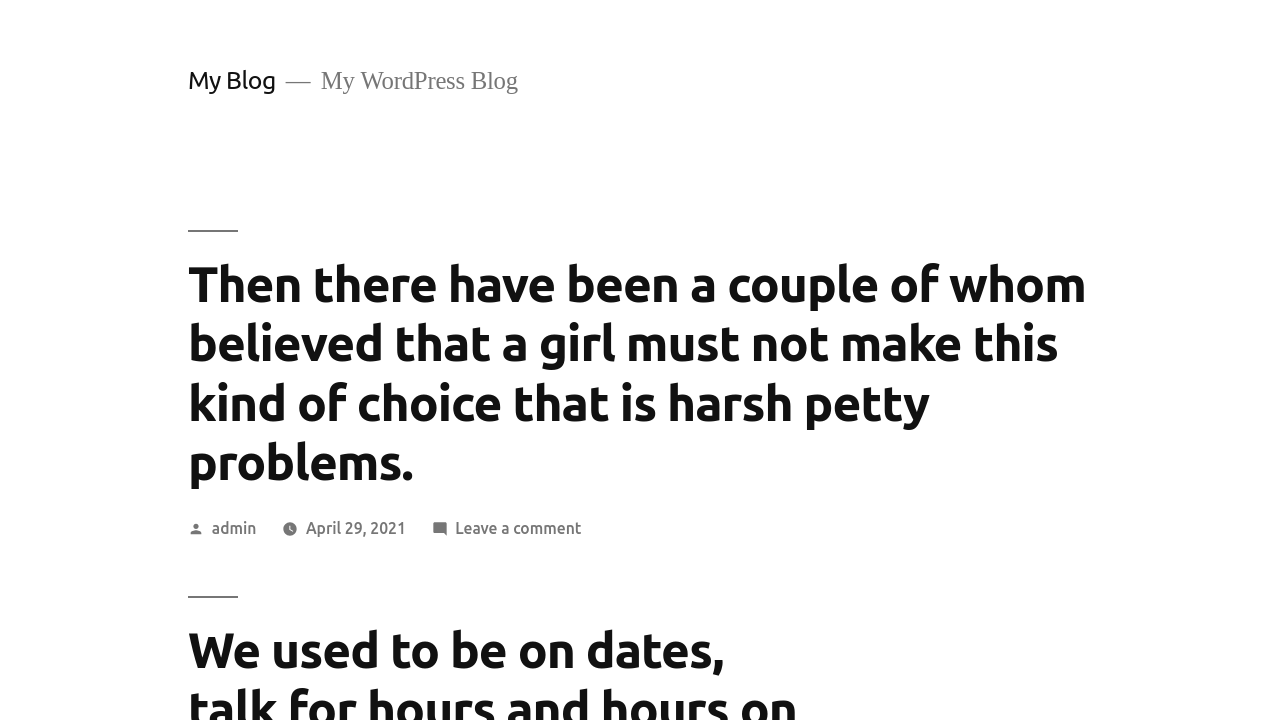Who posted the article?
Please look at the screenshot and answer using one word or phrase.

admin